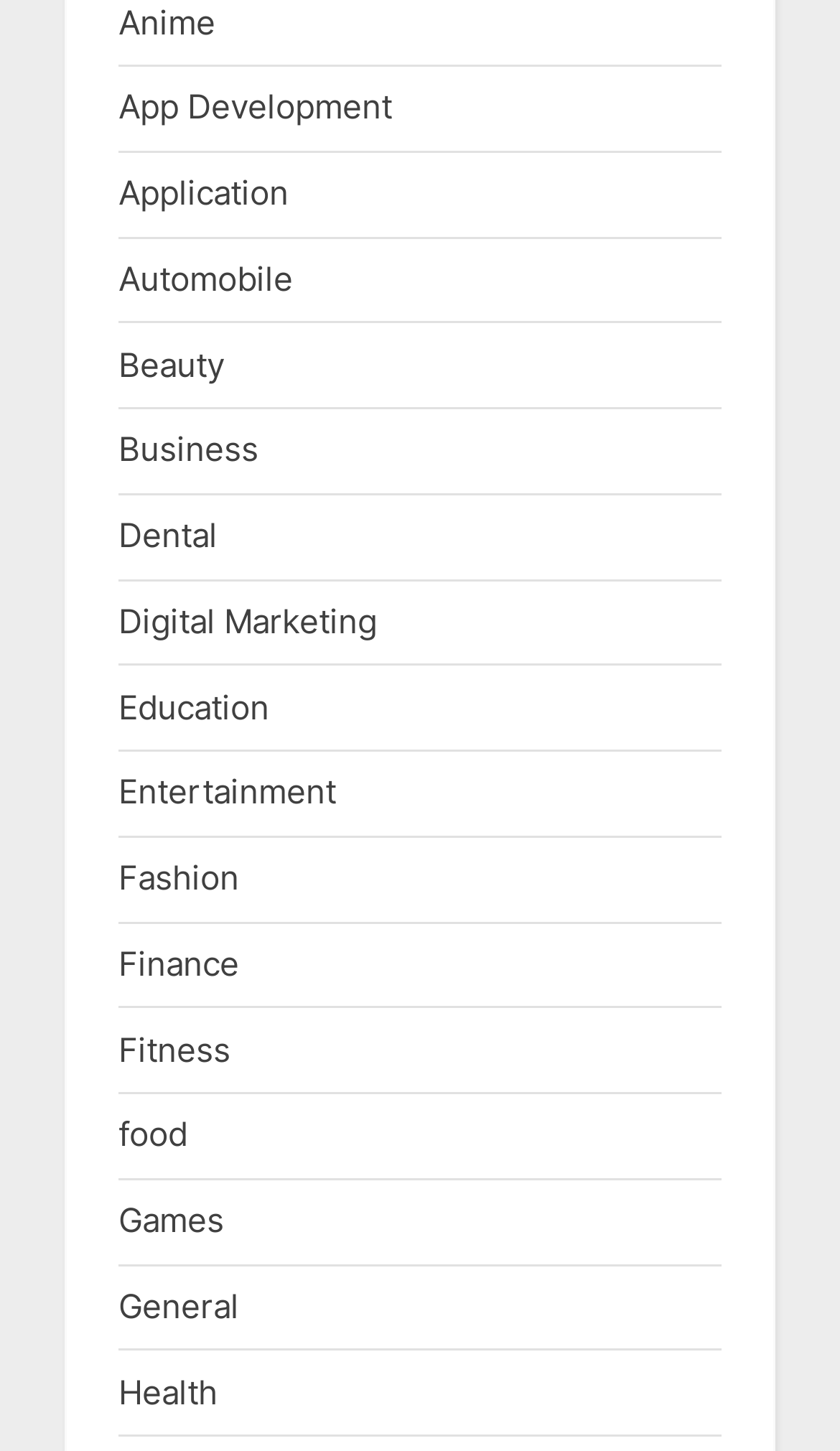Please identify the bounding box coordinates for the region that you need to click to follow this instruction: "View Entertainment".

[0.141, 0.532, 0.4, 0.56]